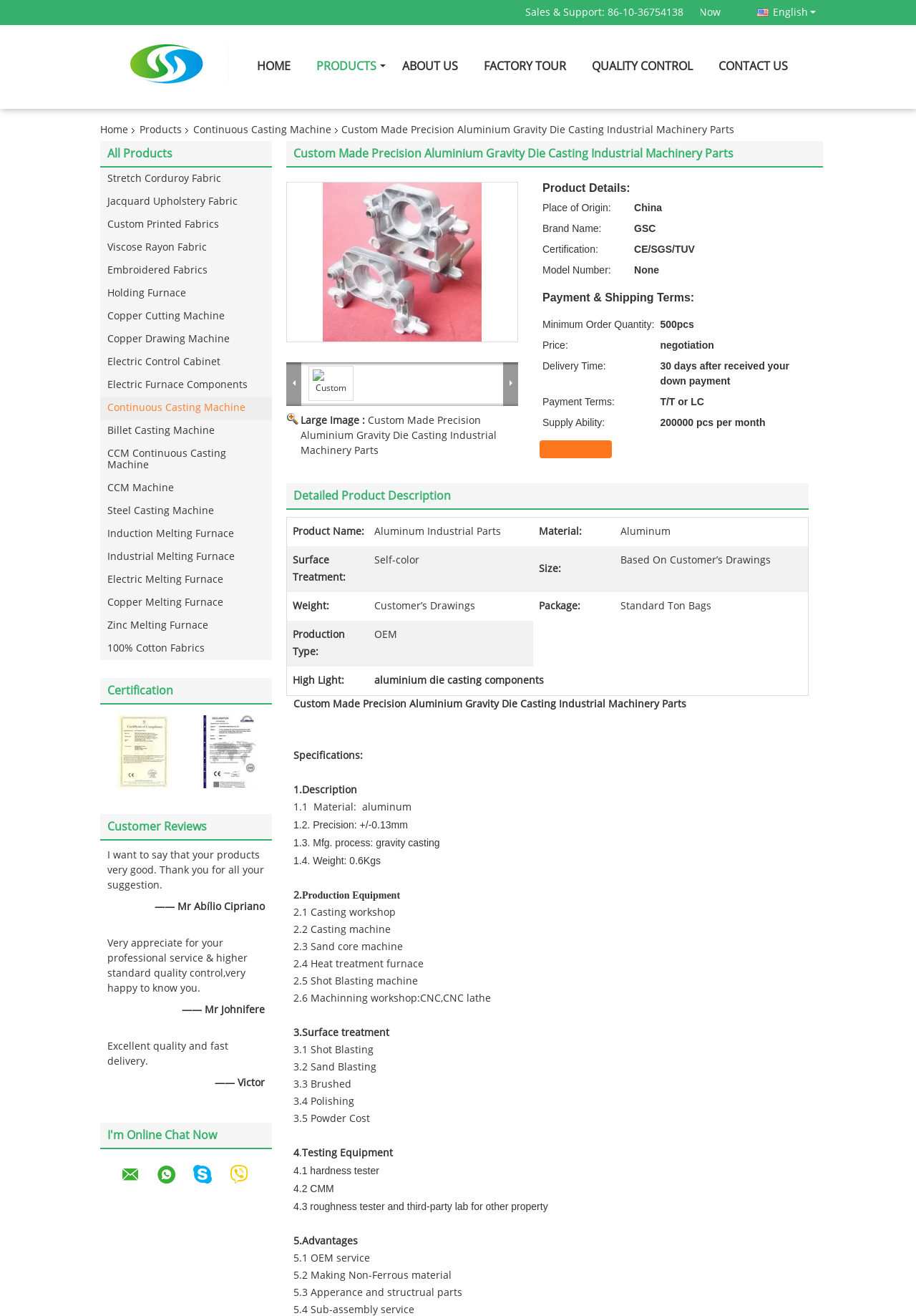Identify the bounding box coordinates for the element you need to click to achieve the following task: "Switch to English language". Provide the bounding box coordinates as four float numbers between 0 and 1, in the form [left, top, right, bottom].

[0.827, 0.0, 0.891, 0.014]